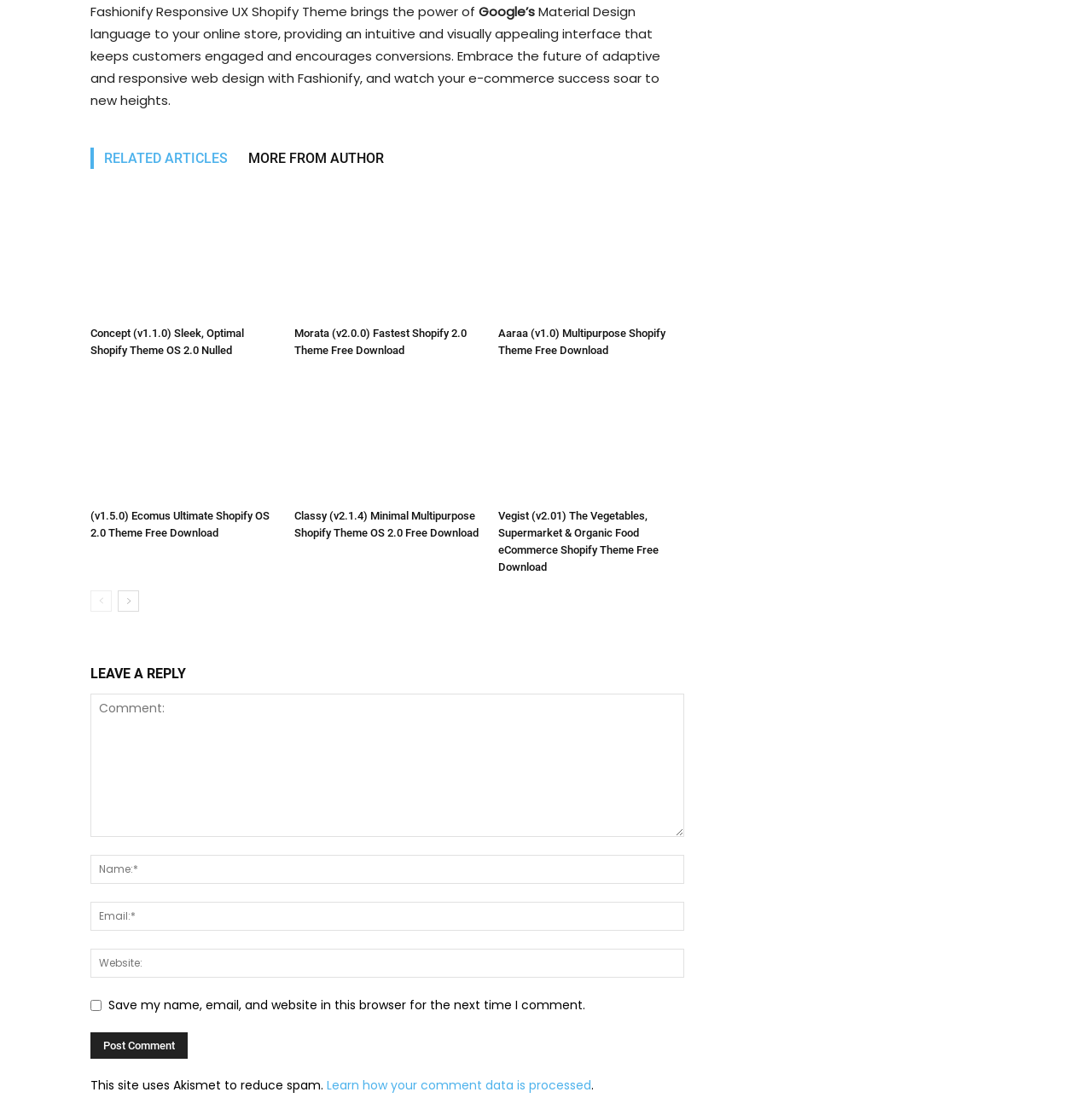What is required to leave a comment on the webpage?
With the help of the image, please provide a detailed response to the question.

In order to leave a comment on the webpage, users are required to enter their name, email address, and a comment, as indicated by the required fields in the comment form.